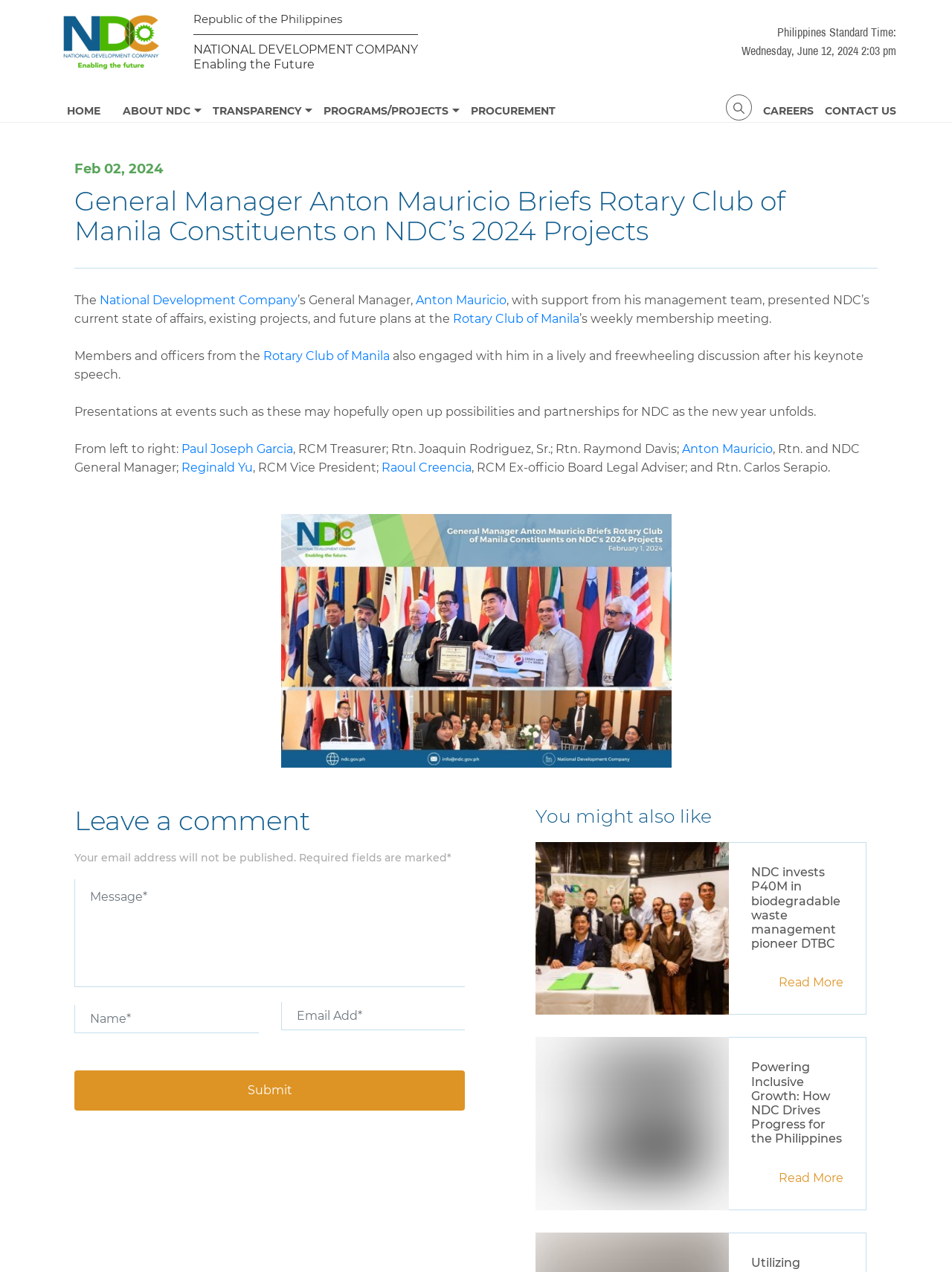Reply to the question with a brief word or phrase: What is the name of the company presented by Anton Mauricio?

National Development Company